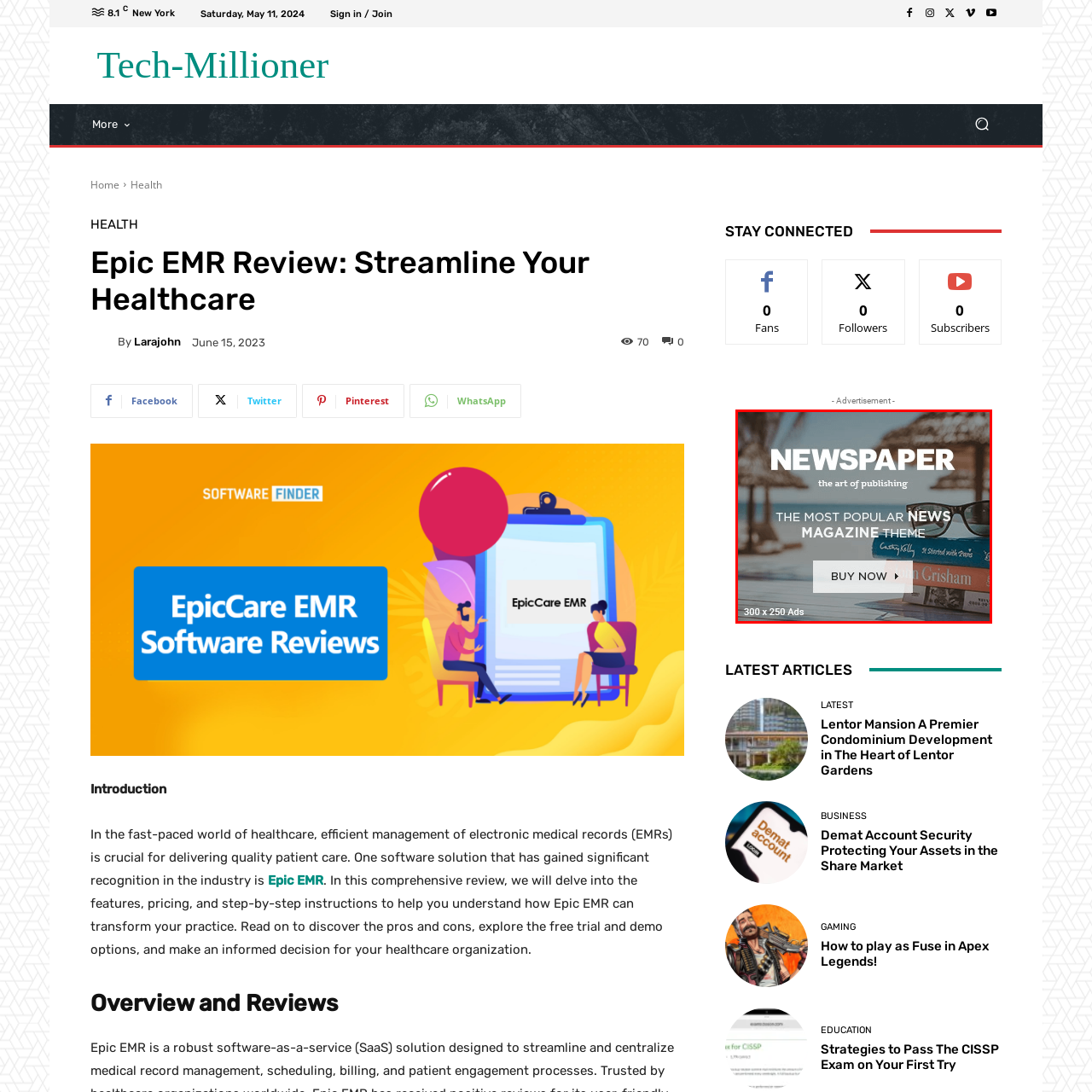Direct your attention to the image marked by the red box and answer the given question using a single word or phrase:
What is present in the foreground of the image?

stack of books